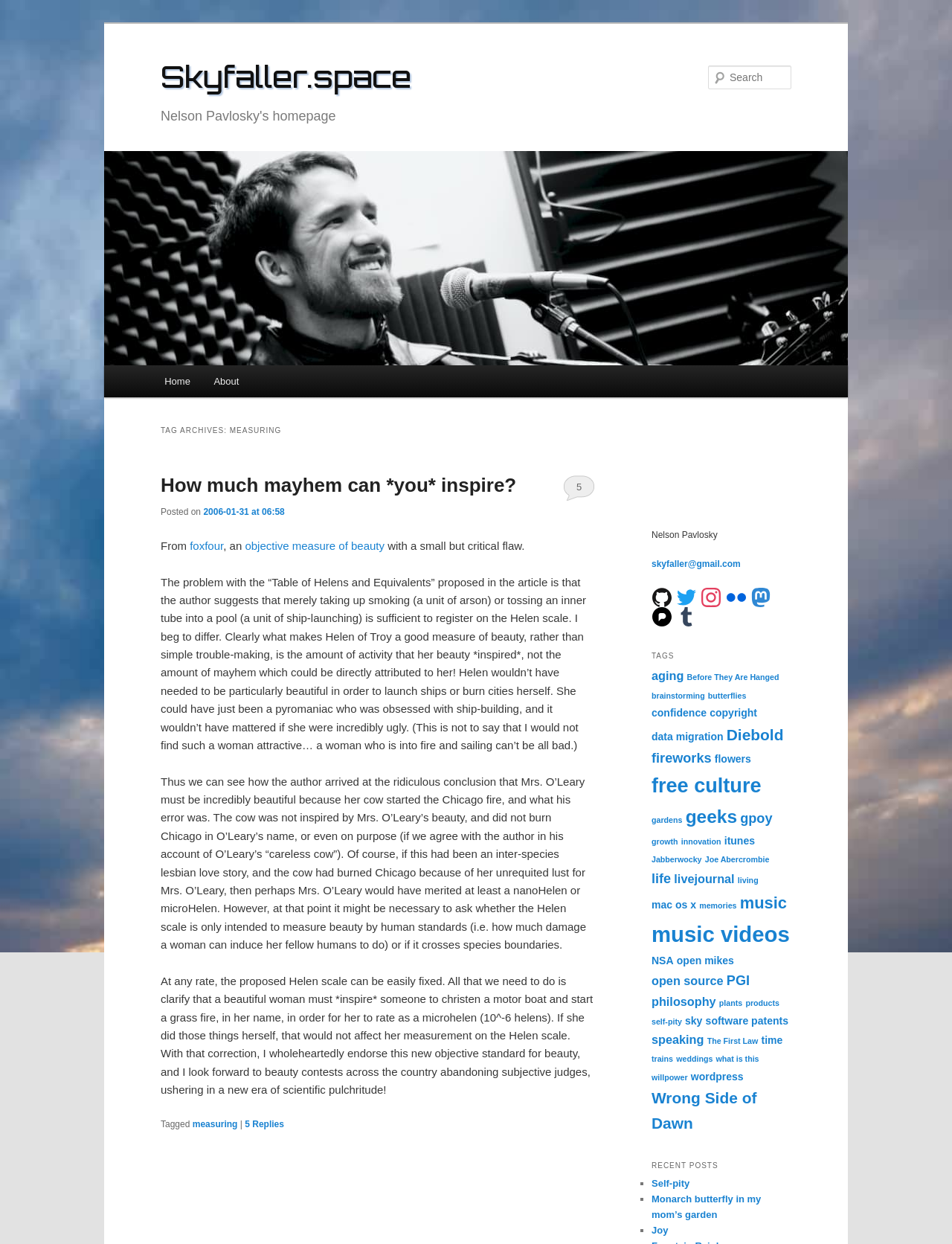Provide a single word or phrase answer to the question: 
What is the purpose of the Helen scale?

To measure beauty